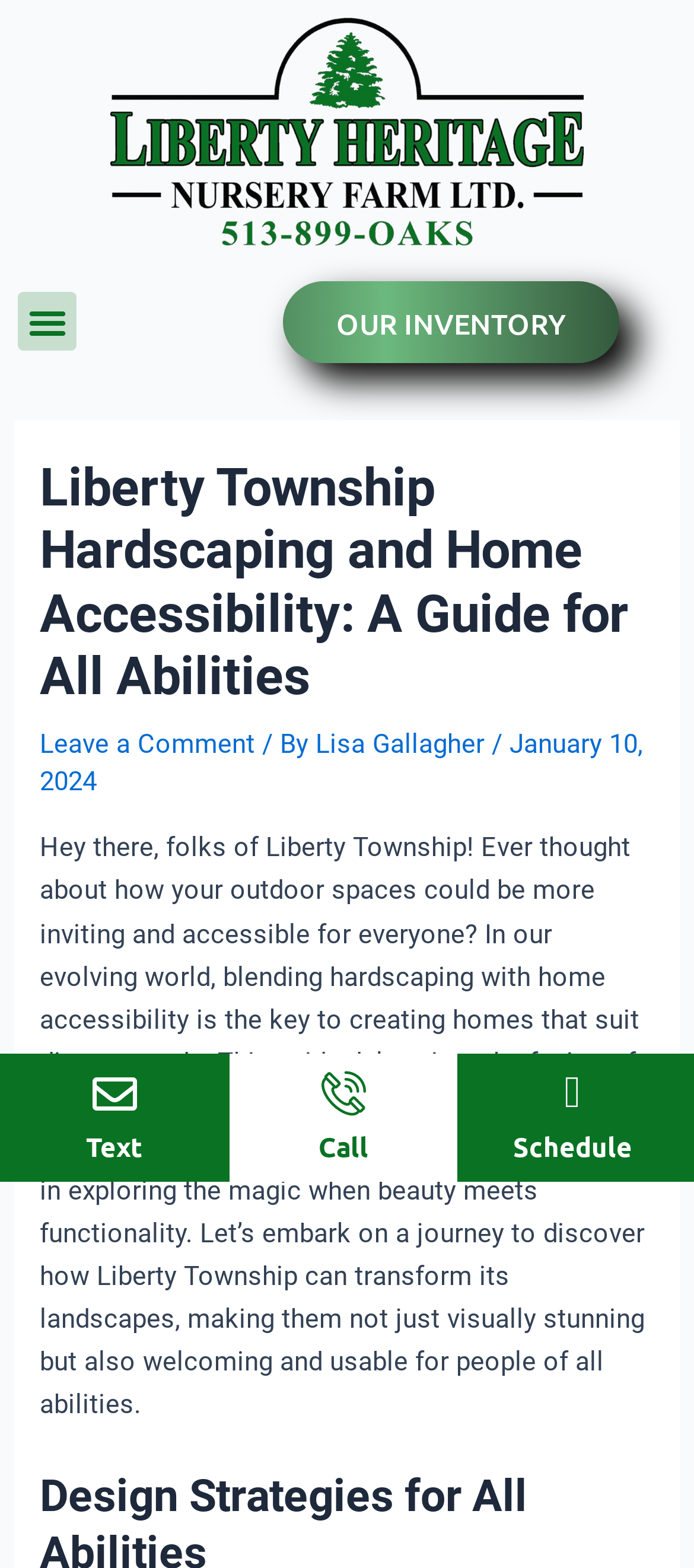Could you locate the bounding box coordinates for the section that should be clicked to accomplish this task: "Read the blog post by Lisa Gallagher".

[0.455, 0.464, 0.709, 0.484]